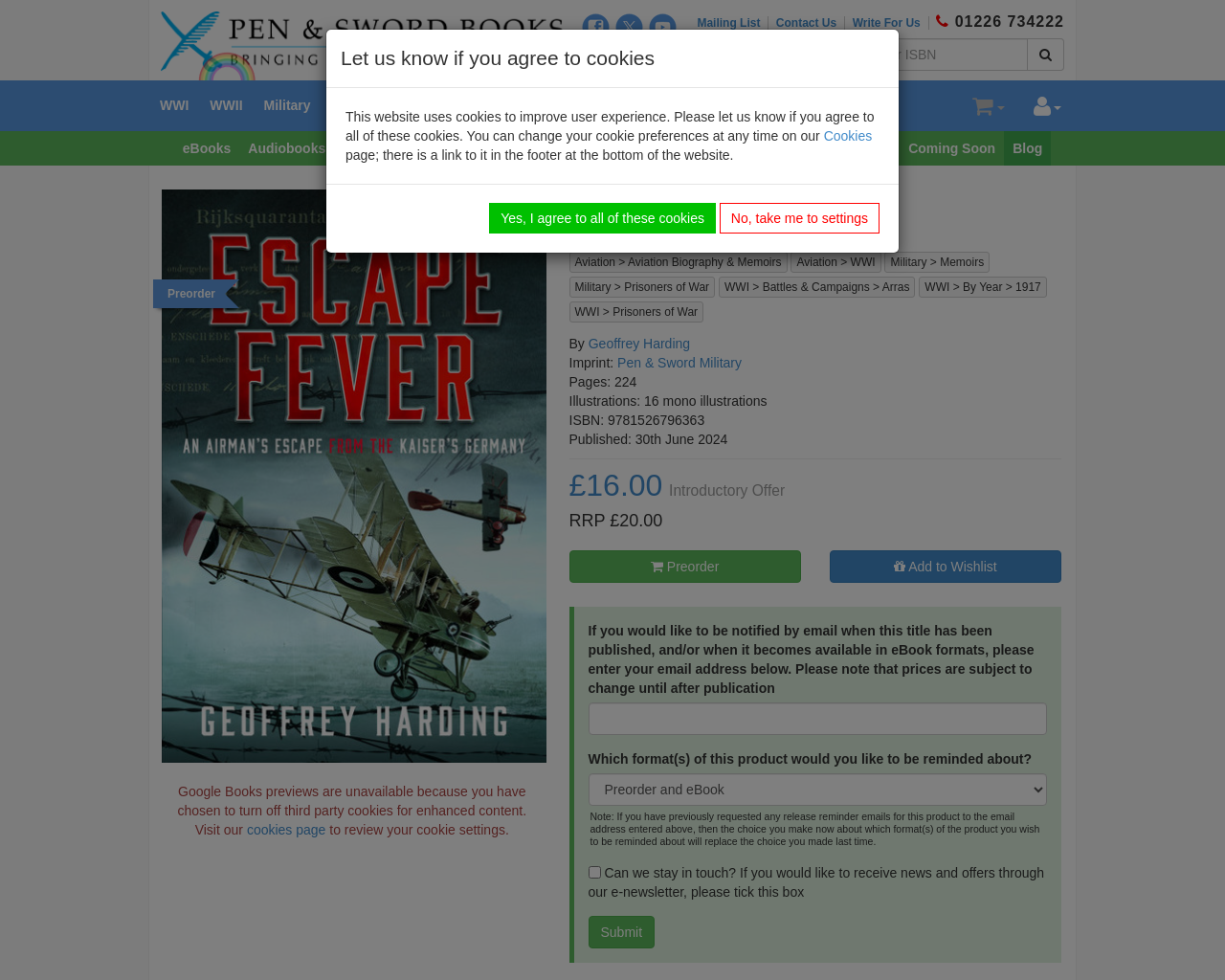Please find the bounding box coordinates in the format (top-left x, top-left y, bottom-right x, bottom-right y) for the given element description. Ensure the coordinates are floating point numbers between 0 and 1. Description: No, take me to settings

[0.587, 0.207, 0.718, 0.238]